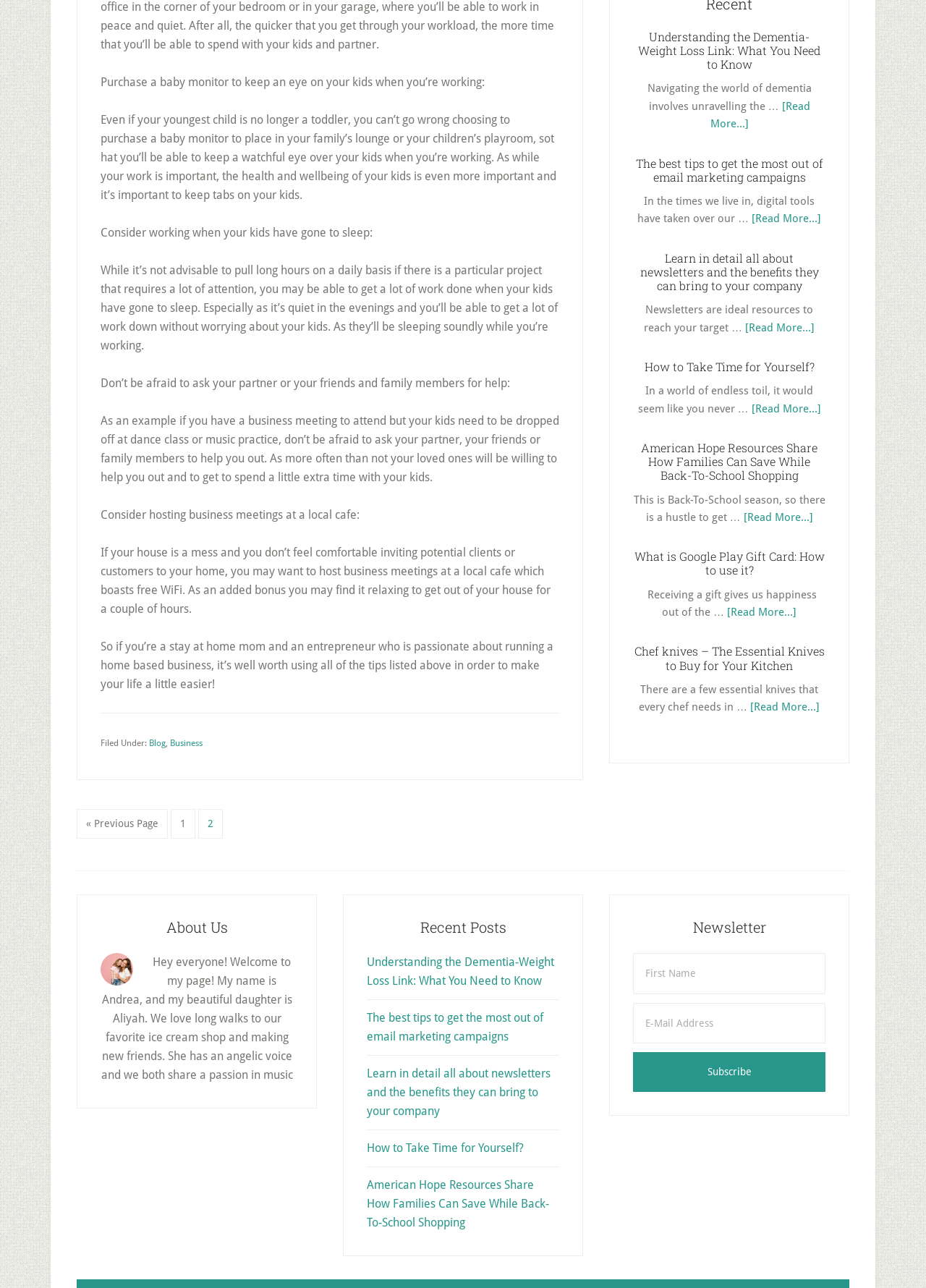What is the name of the author of the webpage?
Please give a detailed and thorough answer to the question, covering all relevant points.

The author of the webpage is Andrea, who introduces herself and her daughter Aliyah in the 'About Us' section.